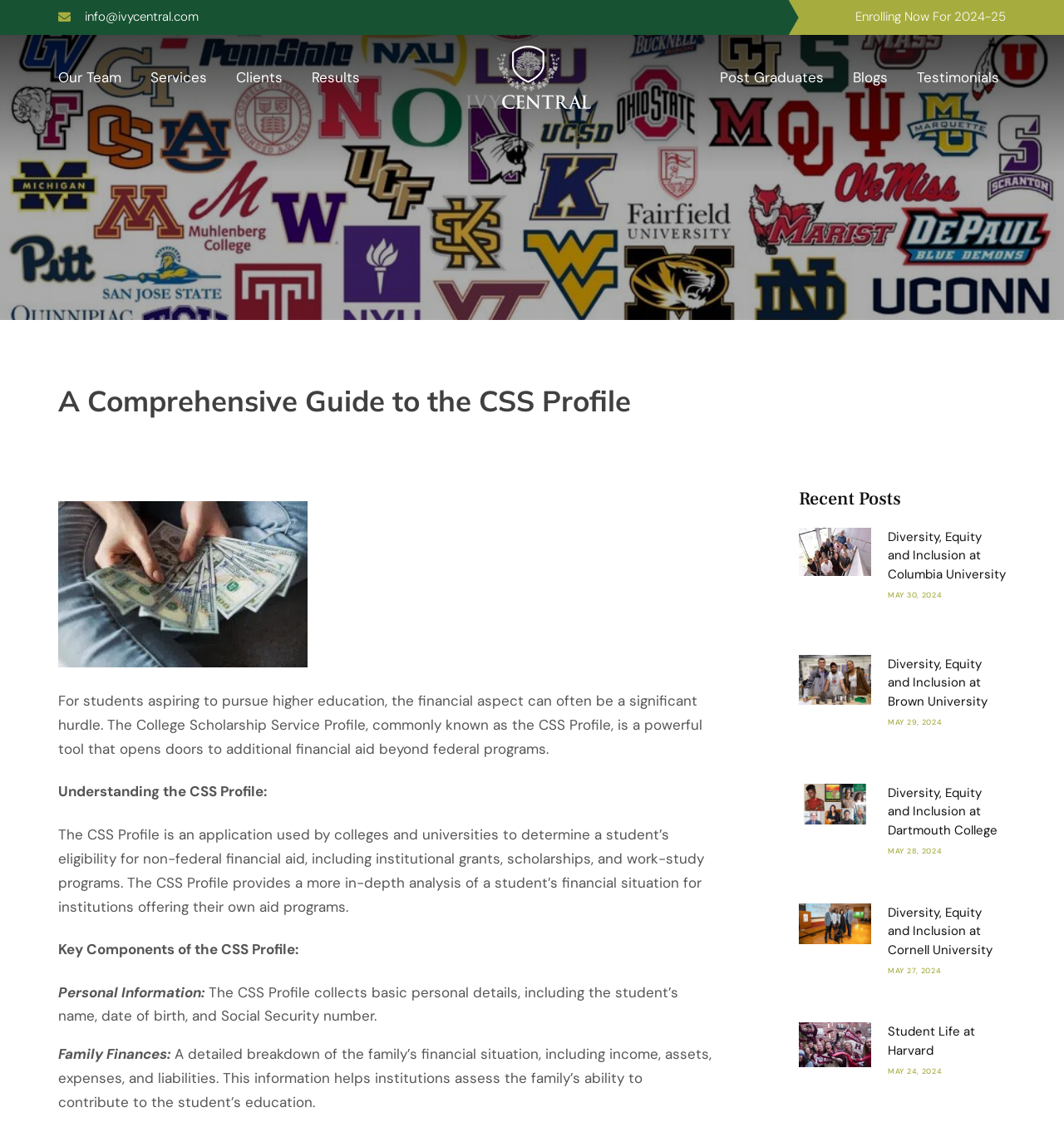Indicate the bounding box coordinates of the element that must be clicked to execute the instruction: "Read the recent post about trauma triggers". The coordinates should be given as four float numbers between 0 and 1, i.e., [left, top, right, bottom].

None